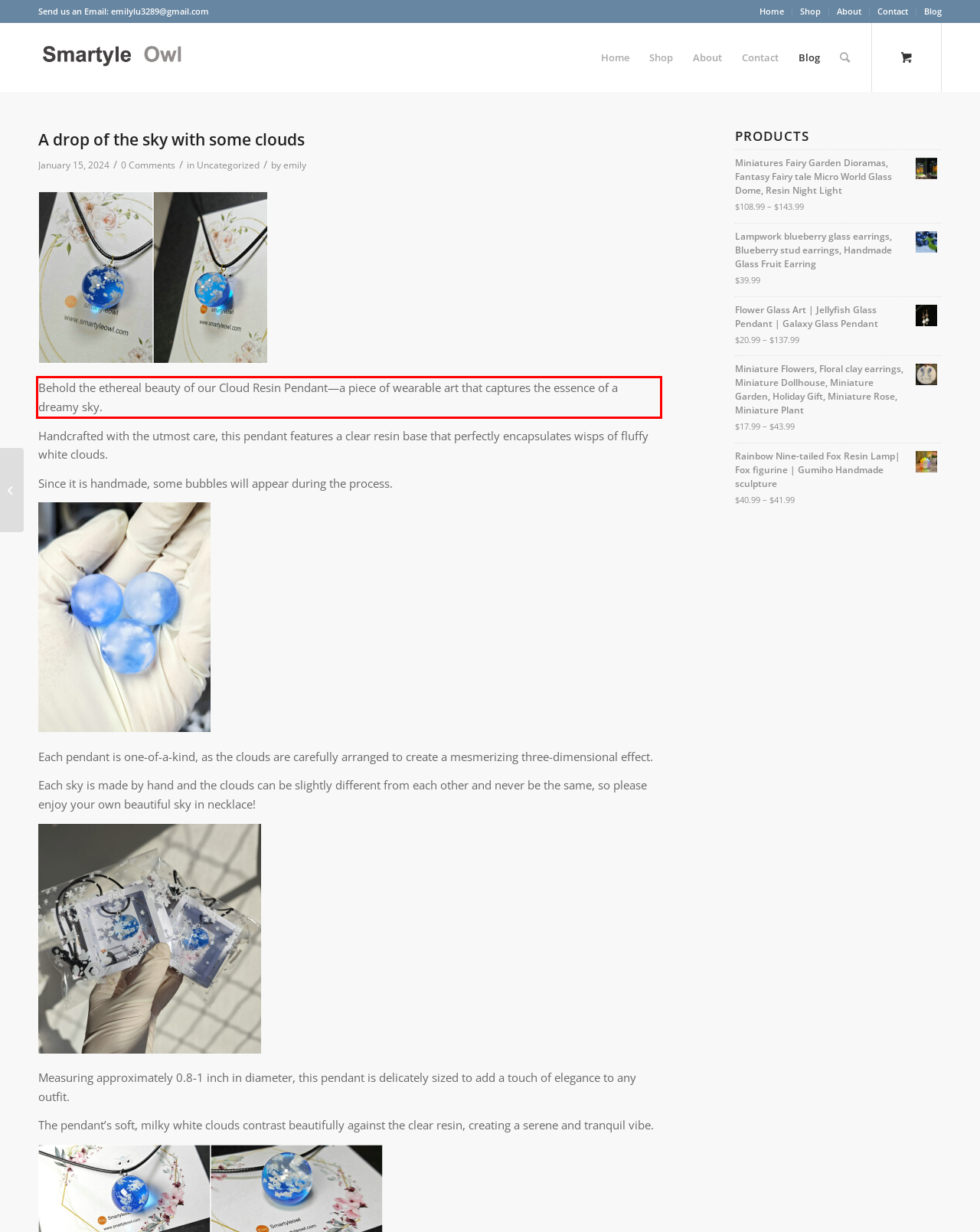You are provided with a screenshot of a webpage that includes a red bounding box. Extract and generate the text content found within the red bounding box.

Behold the ethereal beauty of our Cloud Resin Pendant—a piece of wearable art that captures the essence of a dreamy sky.